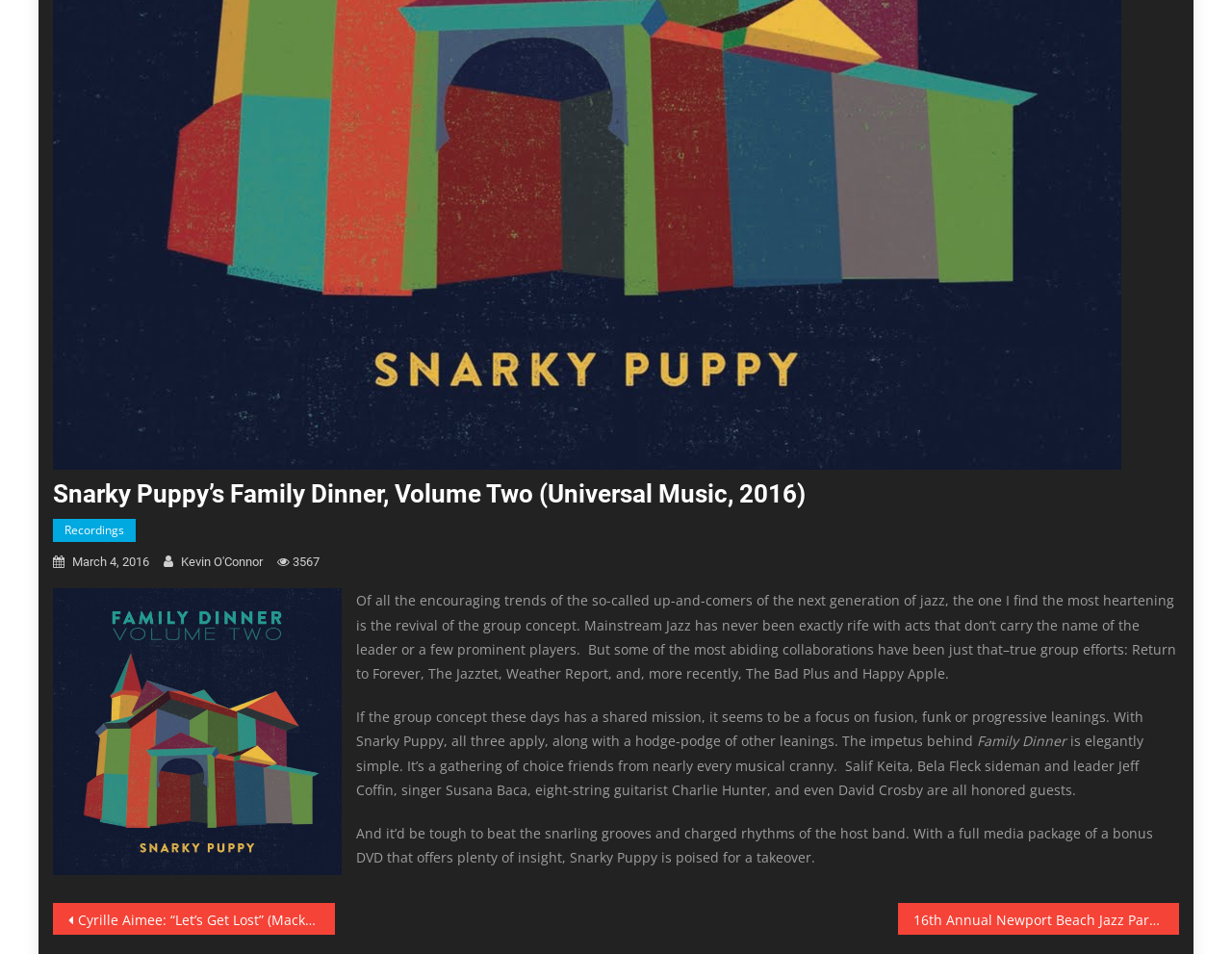Provide the bounding box coordinates of the HTML element described by the text: "March 4, 2016May 23, 2016". The coordinates should be in the format [left, top, right, bottom] with values between 0 and 1.

[0.059, 0.582, 0.121, 0.597]